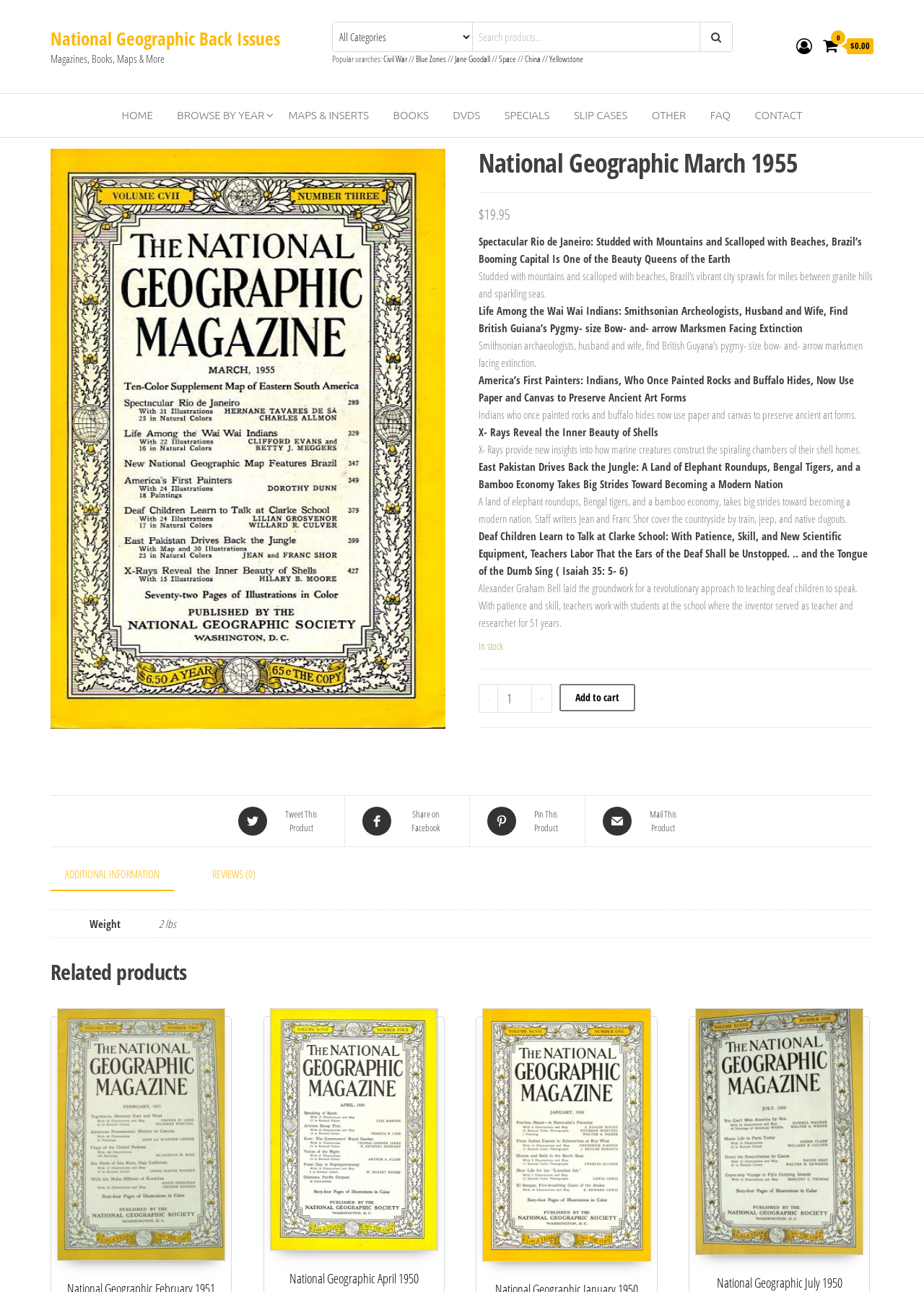Determine the bounding box coordinates for the HTML element mentioned in the following description: "National Geographic Back Issues". The coordinates should be a list of four floats ranging from 0 to 1, represented as [left, top, right, bottom].

[0.055, 0.02, 0.303, 0.039]